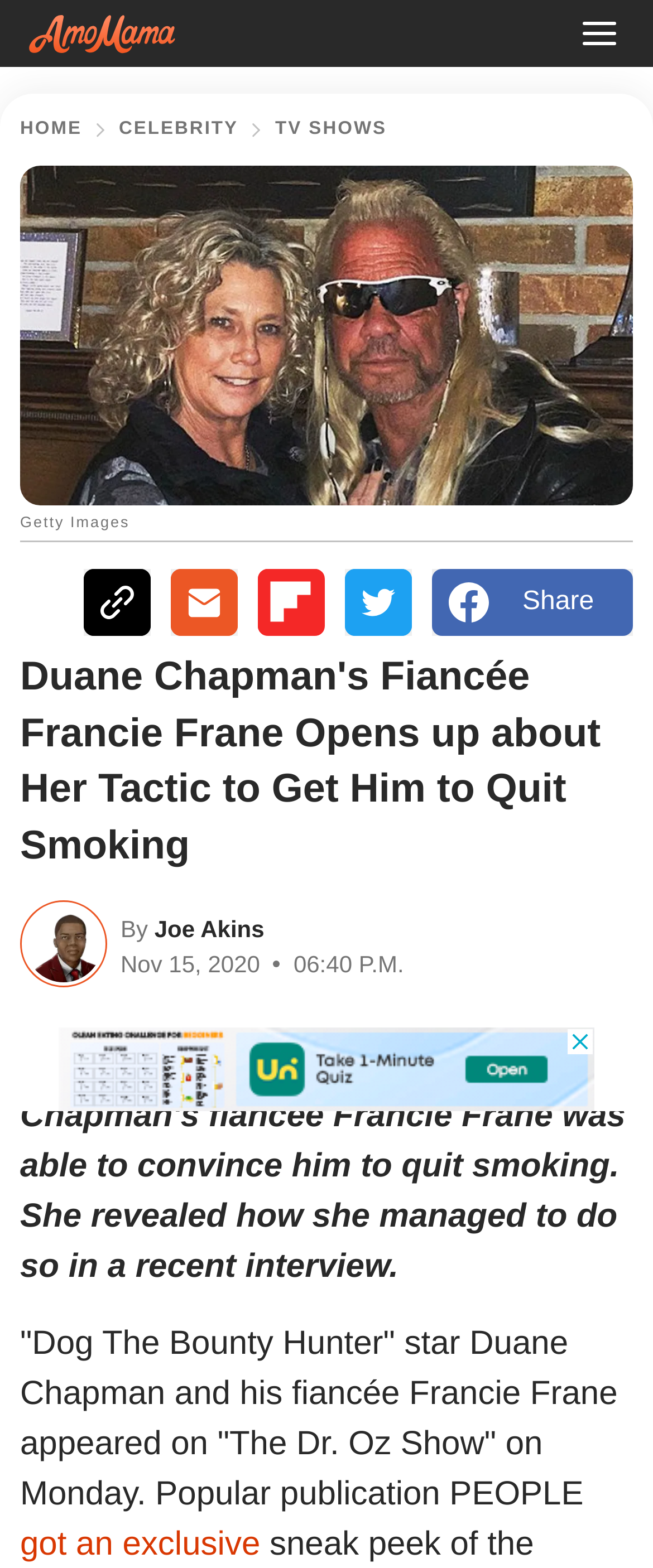Specify the bounding box coordinates of the area to click in order to follow the given instruction: "Share on Facebook."

[0.662, 0.363, 0.969, 0.405]